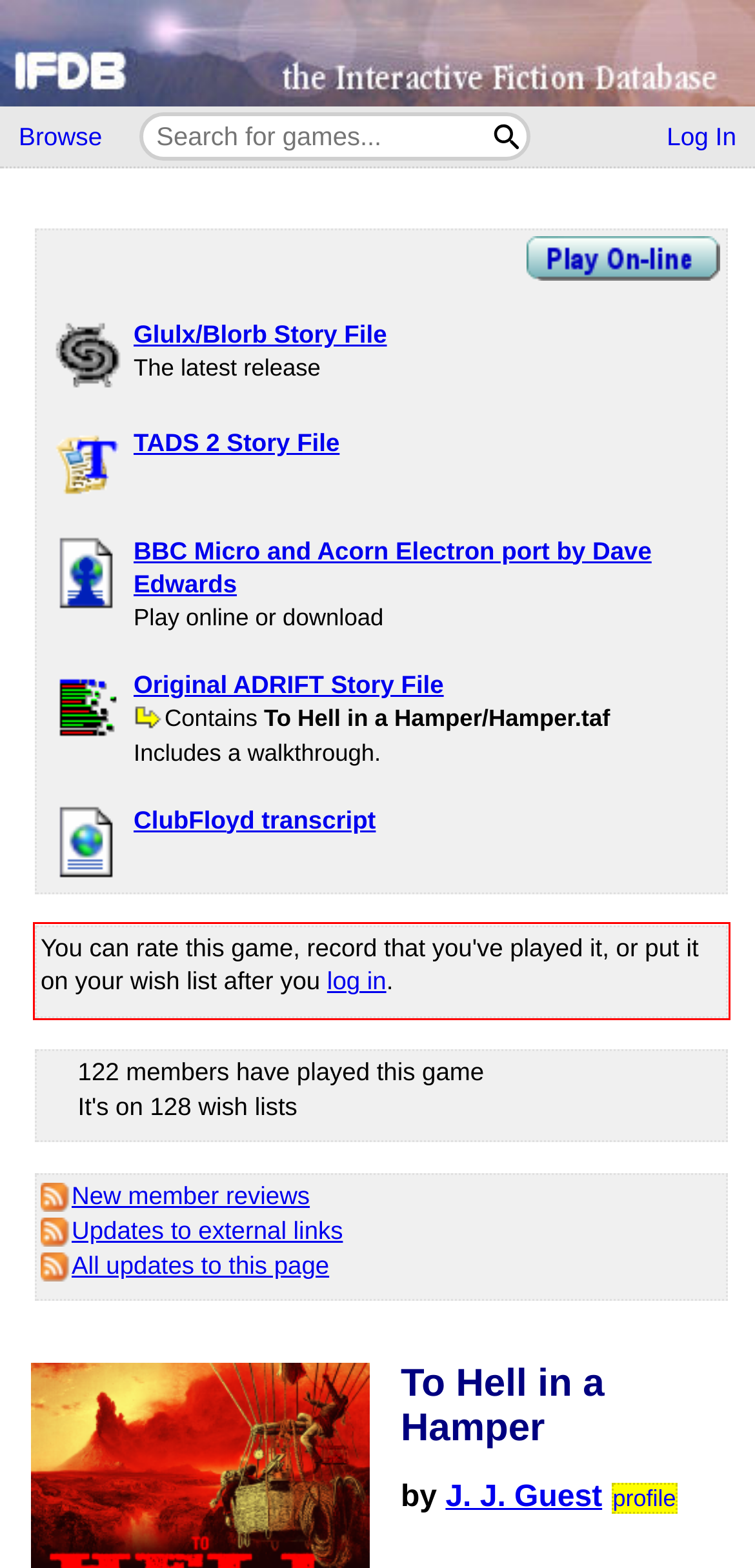Examine the webpage screenshot and use OCR to obtain the text inside the red bounding box.

You can rate this game, record that you've played it, or put it on your wish list after you log in.